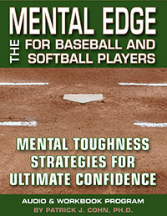Carefully examine the image and provide an in-depth answer to the question: What is the background of the program cover?

The caption states that the design of the program cover prominently showcases the text against a background that features a baseball diamond, which reinforces the connection to the sports audience.